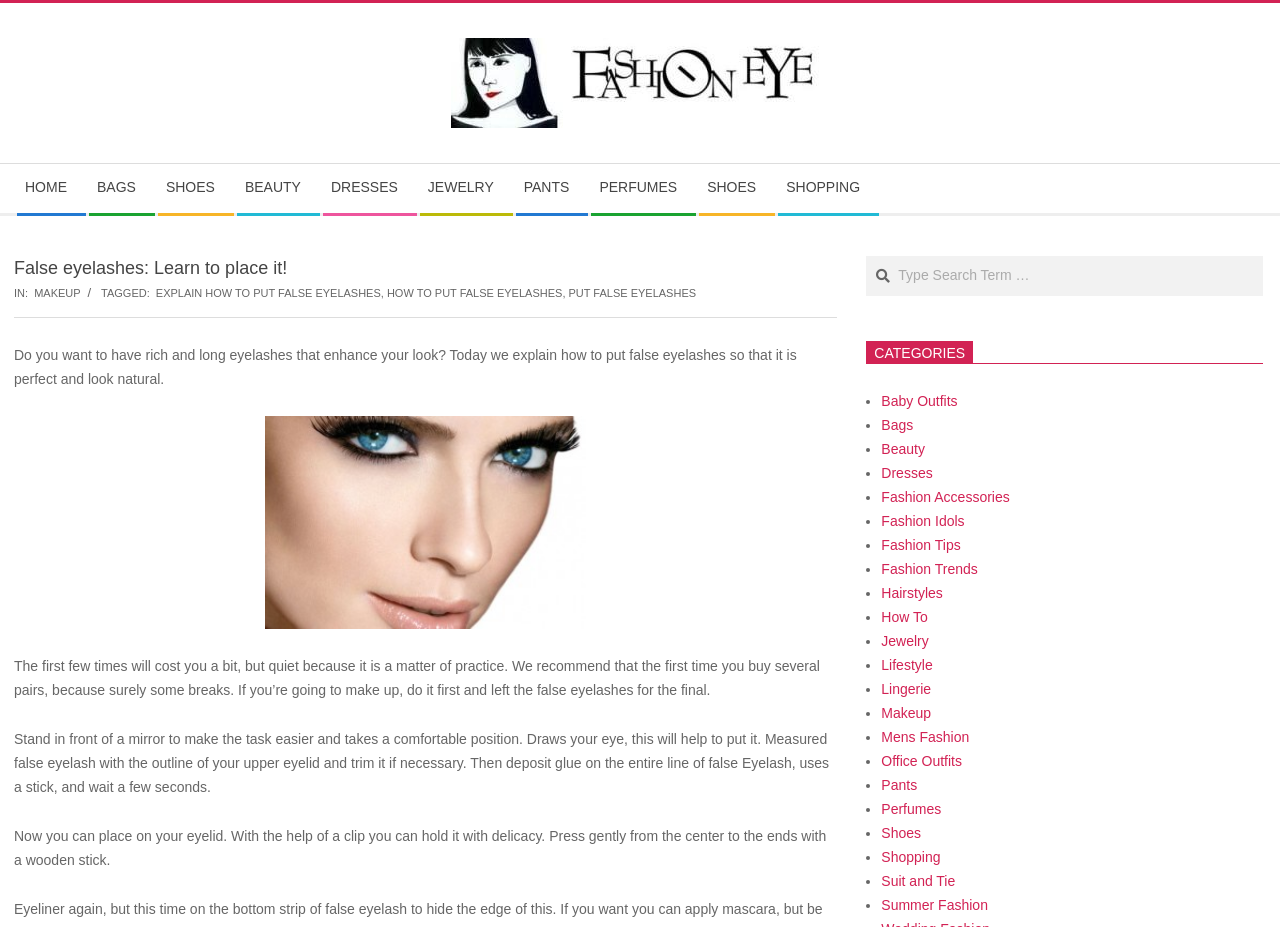Please find the bounding box coordinates for the clickable element needed to perform this instruction: "Click on the 'BEAUTY' link".

[0.184, 0.177, 0.251, 0.23]